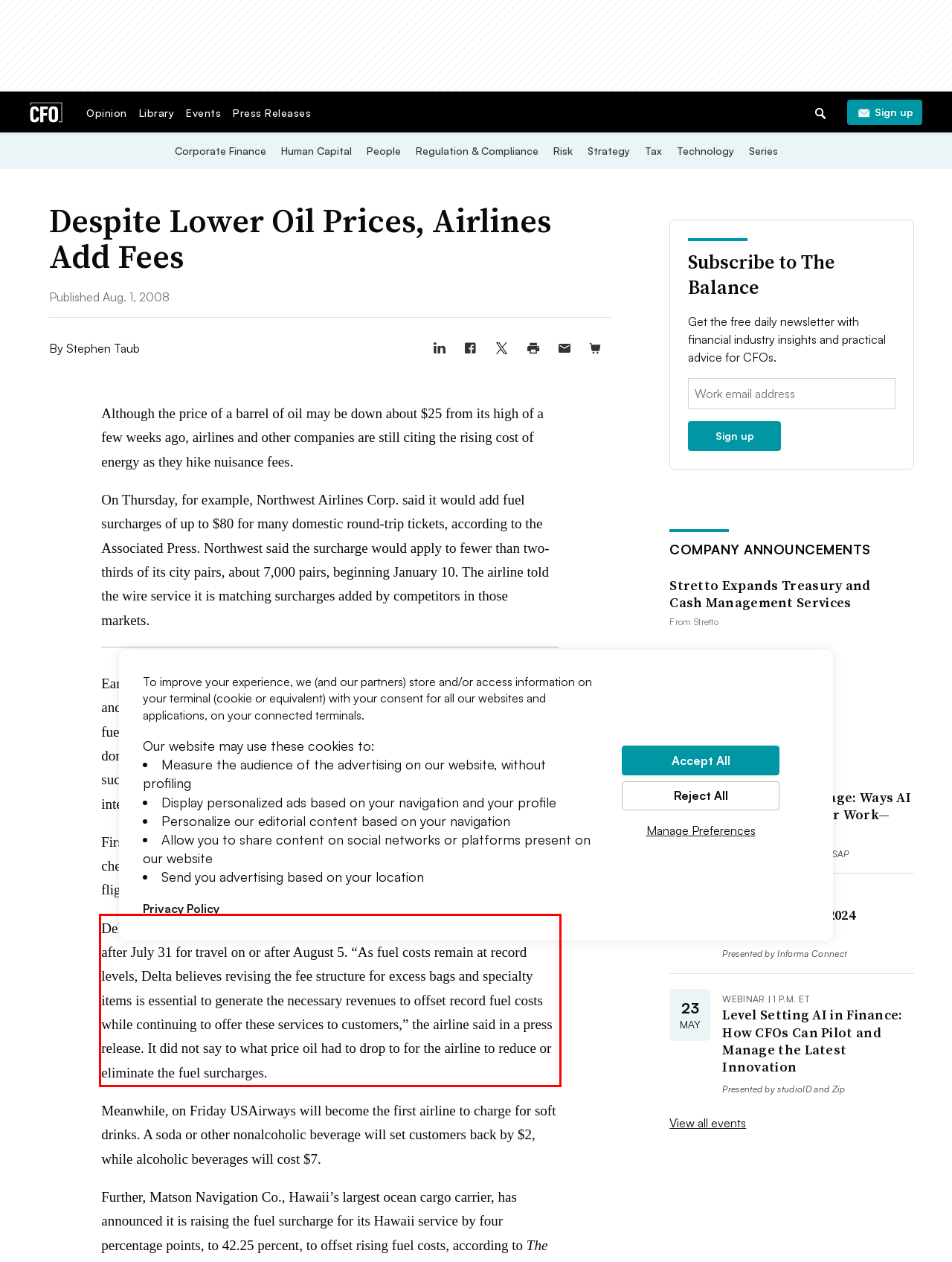Please look at the webpage screenshot and extract the text enclosed by the red bounding box.

Delta reported that the charges will apply to customers who buy a ticket on or after July 31 for travel on or after August 5. “As fuel costs remain at record levels, Delta believes revising the fee structure for excess bags and specialty items is essential to generate the necessary revenues to offset record fuel costs while continuing to offer these services to customers,” the airline said in a press release. It did not say to what price oil had to drop to for the airline to reduce or eliminate the fuel surcharges.